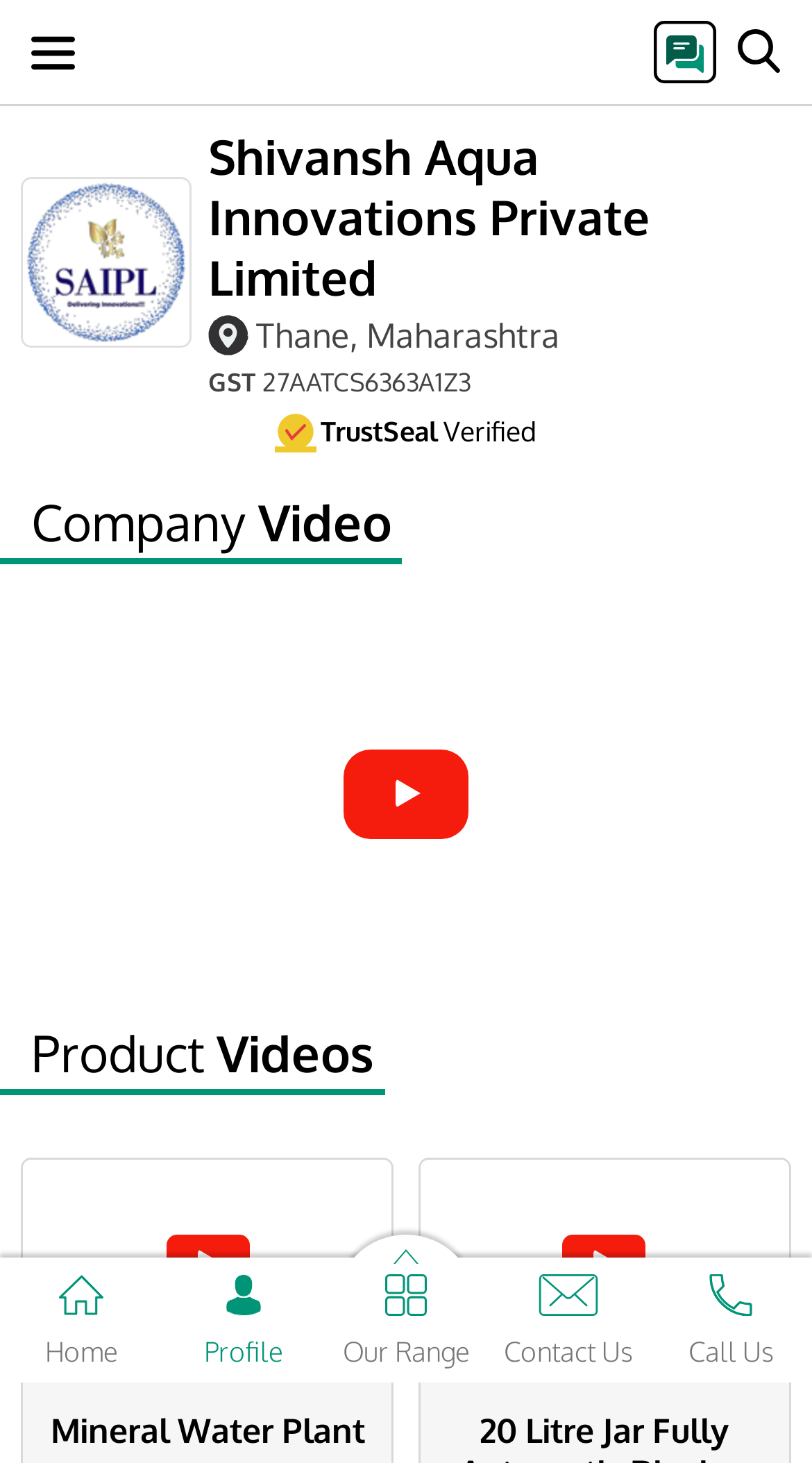Pinpoint the bounding box coordinates of the clickable element to carry out the following instruction: "Go to home page."

[0.0, 0.86, 0.2, 0.935]